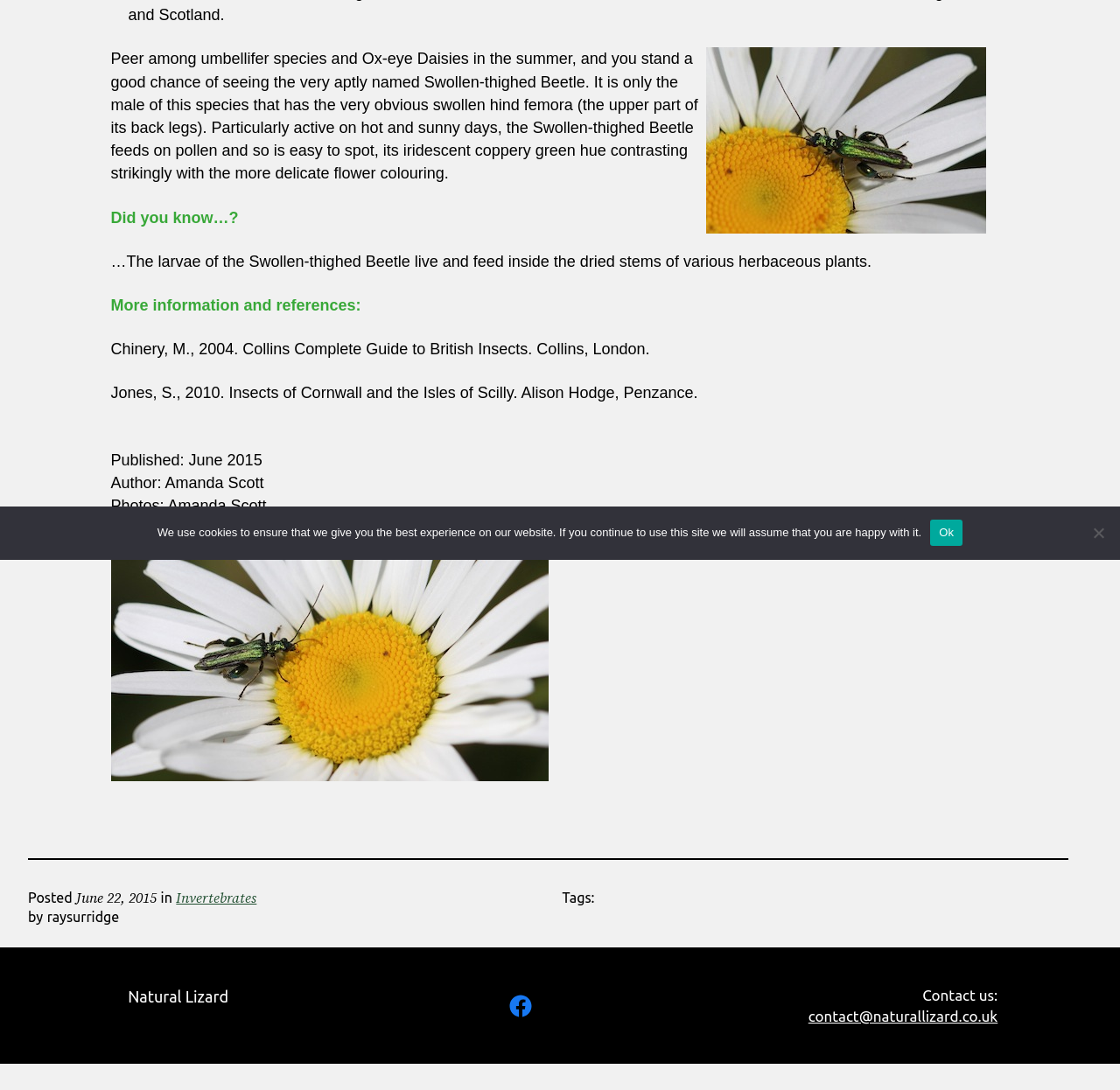Given the description: "Natural Lizard", determine the bounding box coordinates of the UI element. The coordinates should be formatted as four float numbers between 0 and 1, [left, top, right, bottom].

[0.114, 0.906, 0.204, 0.922]